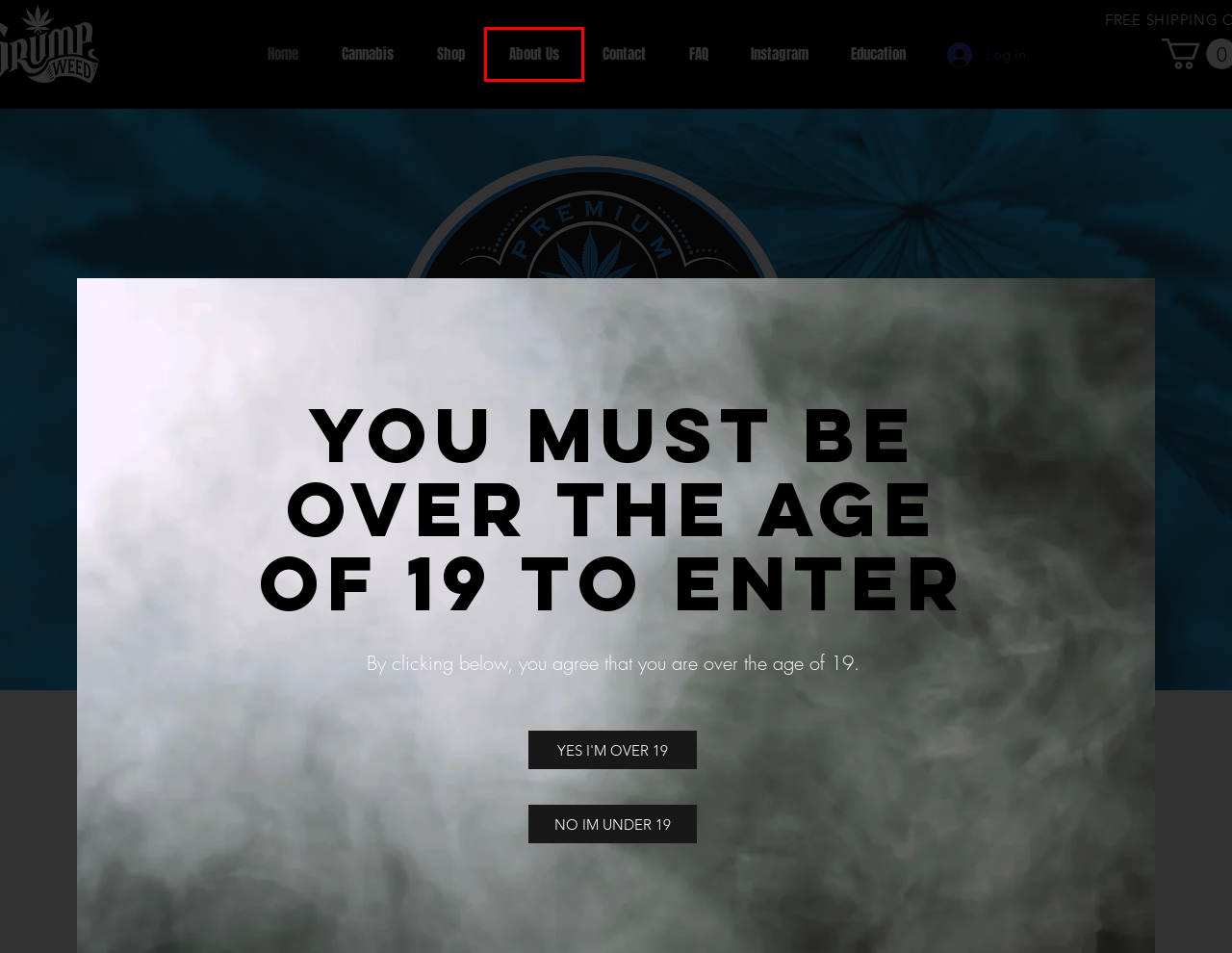Given a screenshot of a webpage with a red bounding box around a UI element, please identify the most appropriate webpage description that matches the new webpage after you click on the element. Here are the candidates:
A. FAQ | GRUMP WEED
B. Contact | GRUMP WEED
C. Instagram | GRUMP WEED
D. Cannabis | GRUMP WEED
E. About Us | GRUMP WEED INC.| CRAFT CANNABIS | CANADA
F. Clothing | GRUMP WEED
G. Education | GRUMP WEED
H. Shop | GRUMP WEED

E